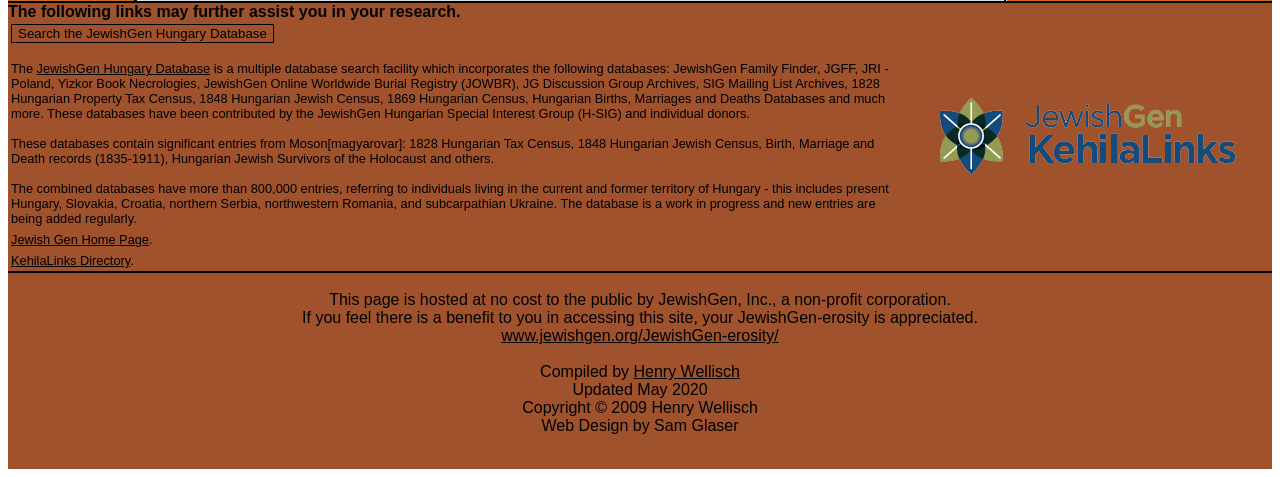What is the name of the database being described? Please answer the question using a single word or phrase based on the image.

JewishGen Hungary Database